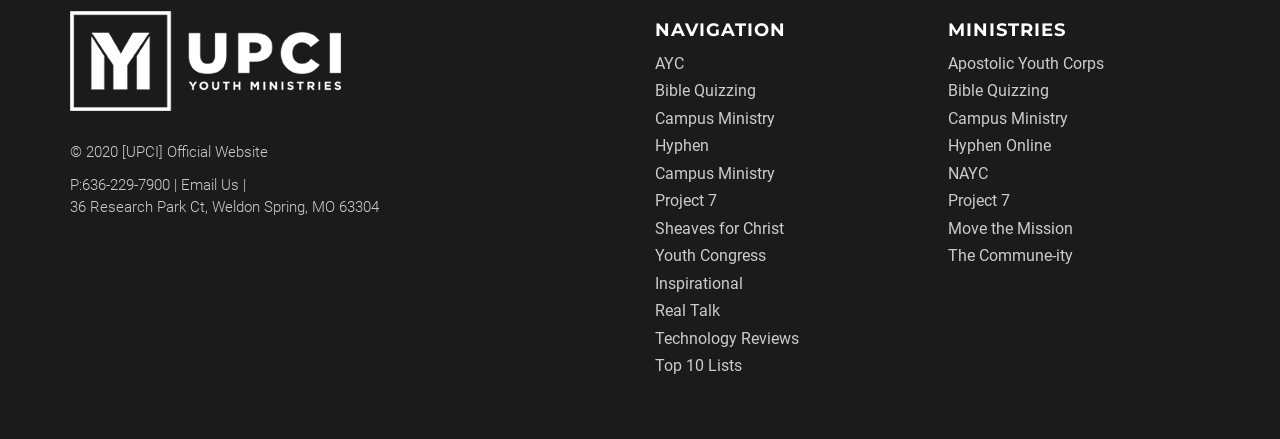Answer with a single word or phrase: 
What is the name of the link below 'NAVIGATION'?

AYC